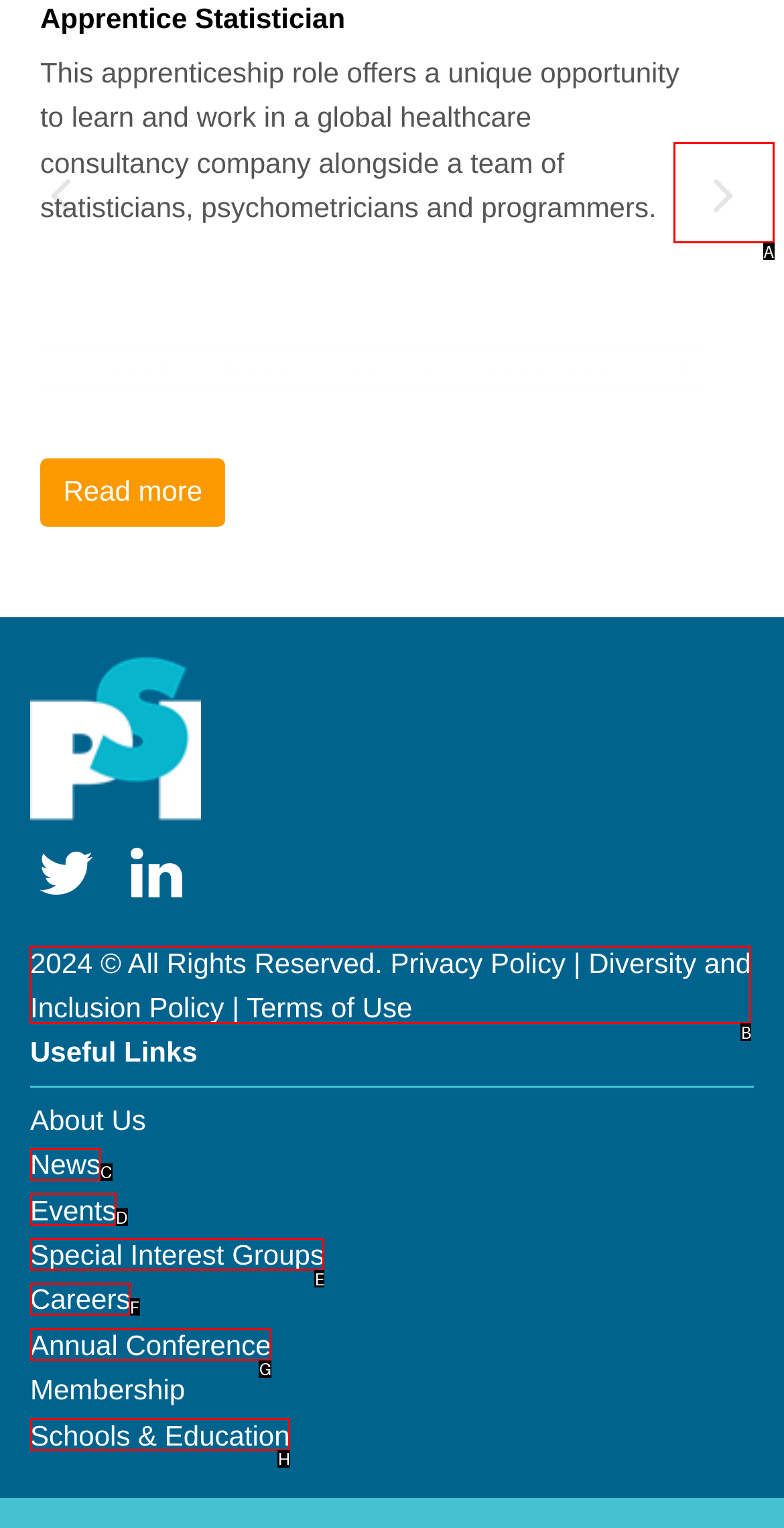Which option should be clicked to execute the following task: Check the 'NEWS' section? Respond with the letter of the selected option.

None